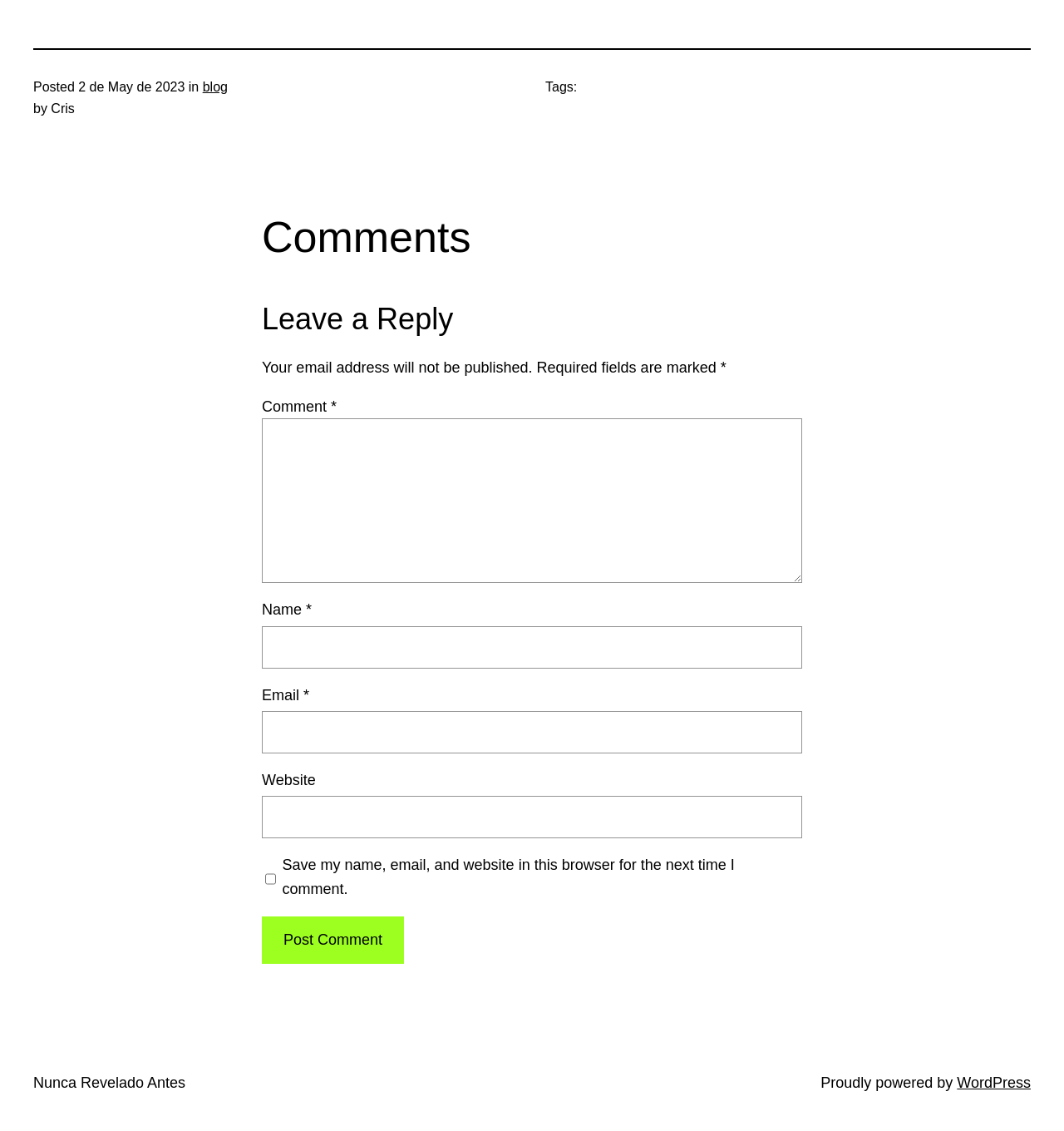Find the bounding box coordinates corresponding to the UI element with the description: "parent_node: Email * aria-describedby="email-notes" name="email"". The coordinates should be formatted as [left, top, right, bottom], with values as floats between 0 and 1.

[0.246, 0.629, 0.754, 0.666]